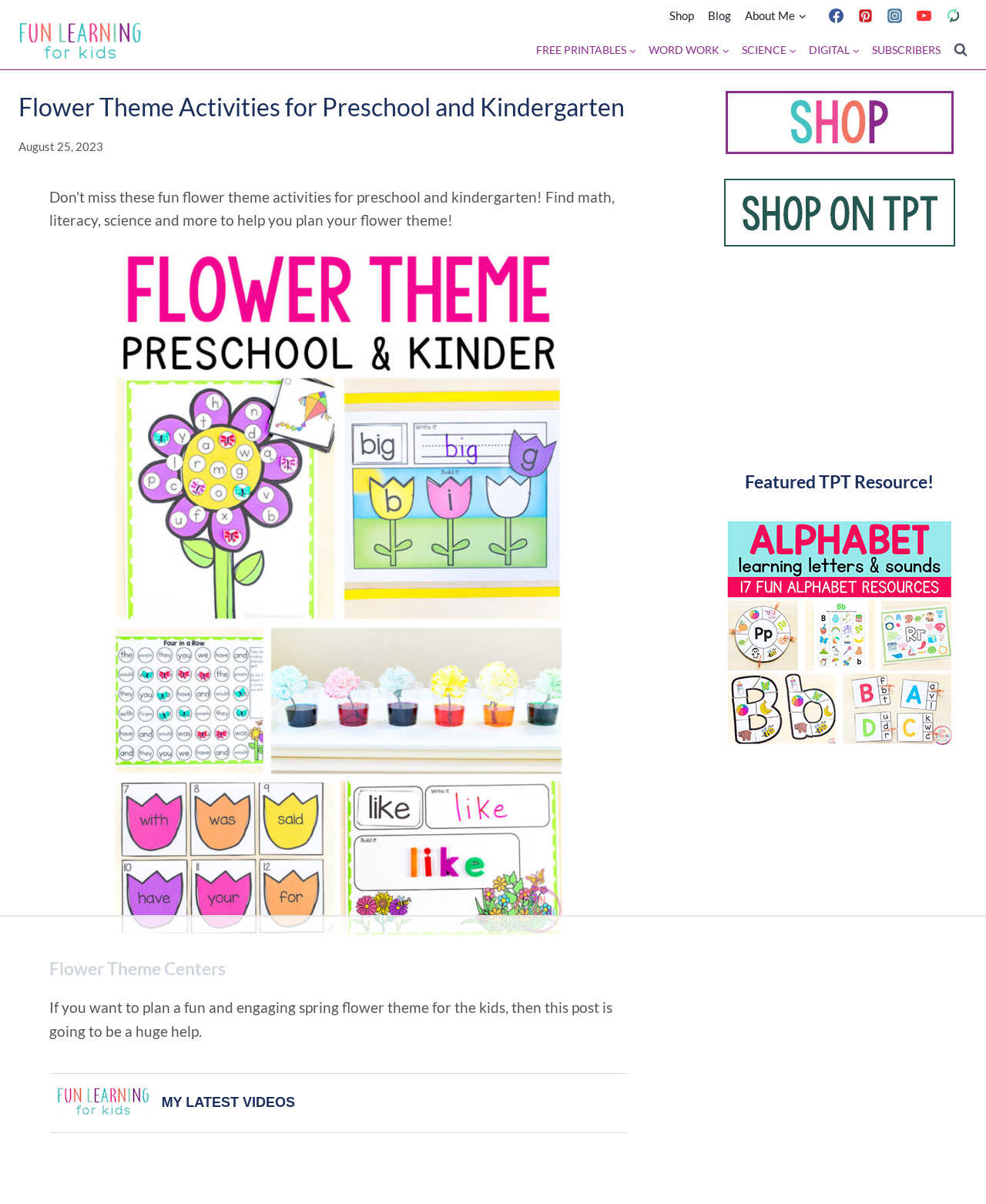What social media platforms are linked on the webpage?
Provide a one-word or short-phrase answer based on the image.

Facebook, Pinterest, Instagram, YouTube